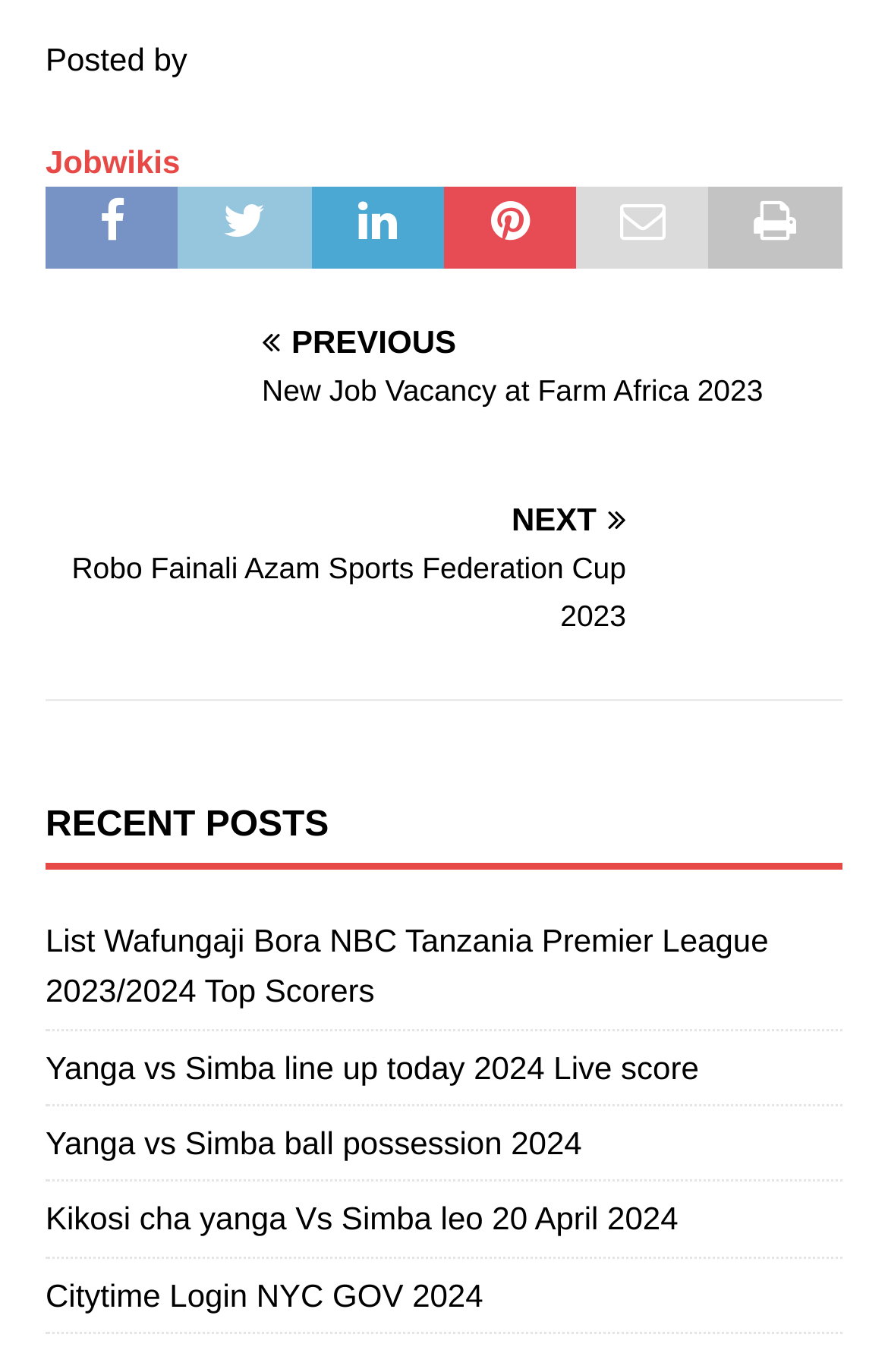What is the text of the 'Posted by' element?
Provide a fully detailed and comprehensive answer to the question.

I looked at the 'Posted by' element, which is a StaticText element located at the top of the webpage. The text of this element is simply 'Posted by'.